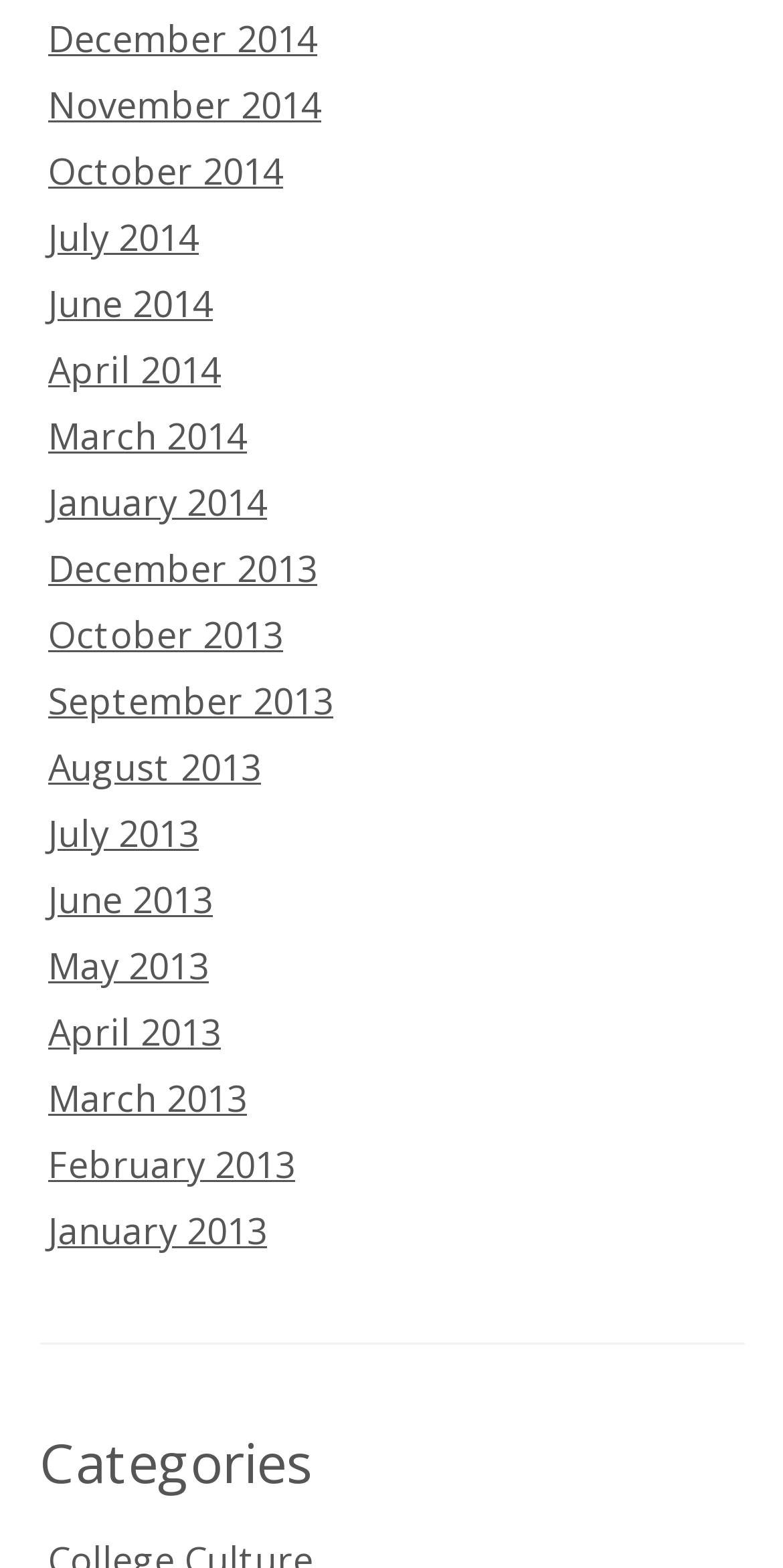Extract the bounding box for the UI element that matches this description: "December 2014".

[0.062, 0.009, 0.405, 0.04]